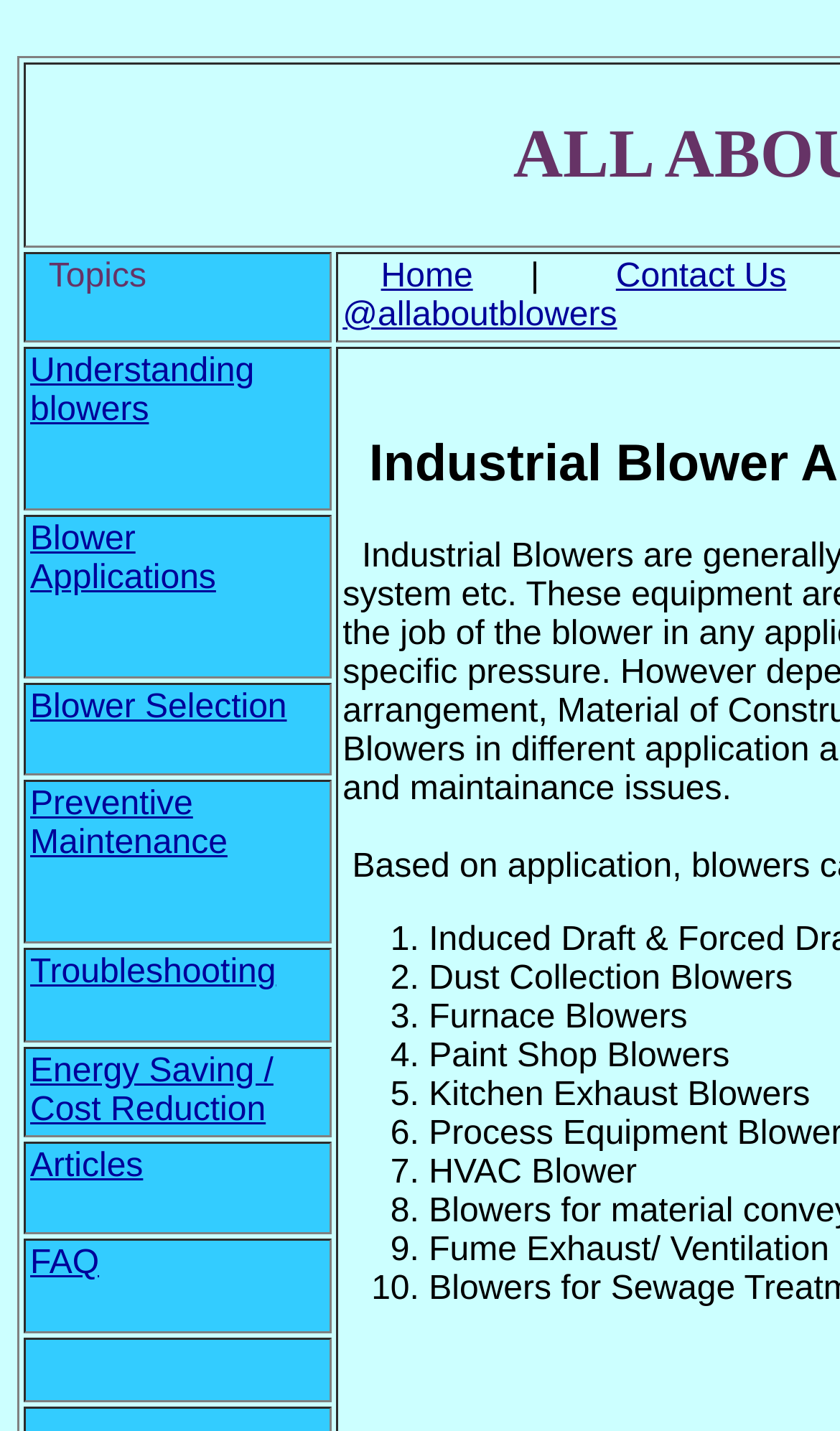Give a complete and precise description of the webpage's appearance.

The webpage is about industrial air blowers and fans applications. At the top, there is a navigation menu with links to "Home" and "Contact Us". Below the navigation menu, there are several sections organized in a grid layout. 

The first section is titled "Topics" and contains a list of links to various topics, including "Understanding blowers", "Blower Applications", "Blower Selection", "Preventive Maintenance", "Troubleshooting", "Energy Saving / Cost Reduction", "Articles", and "FAQ". 

The "Understanding blowers" section is further divided into a list of subtopics, including "Dust Collection Blowers", "Furnace Blowers", "Paint Shop Blowers", "Kitchen Exhaust Blowers", "HVAC Blower", and several others. Each subtopic is numbered and listed in a vertical column. 

The rest of the sections, including "Blower Applications", "Blower Selection", and others, contain links to related pages. These sections are arranged in a vertical column, with each section positioned below the previous one.